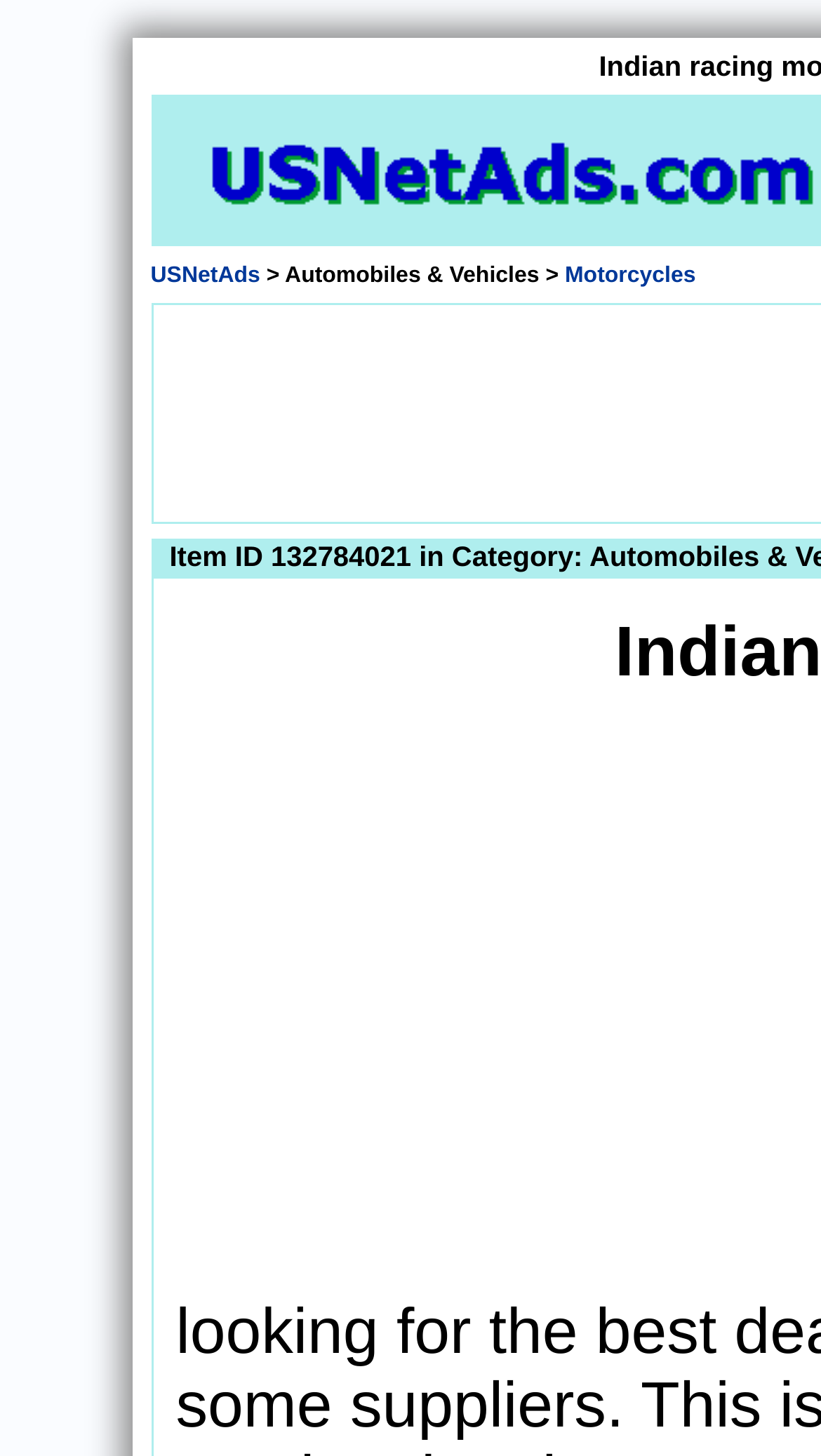Please locate and generate the primary heading on this webpage.

Indian racing motorcycle (Automobiles & Vehicles - Motorcycles)